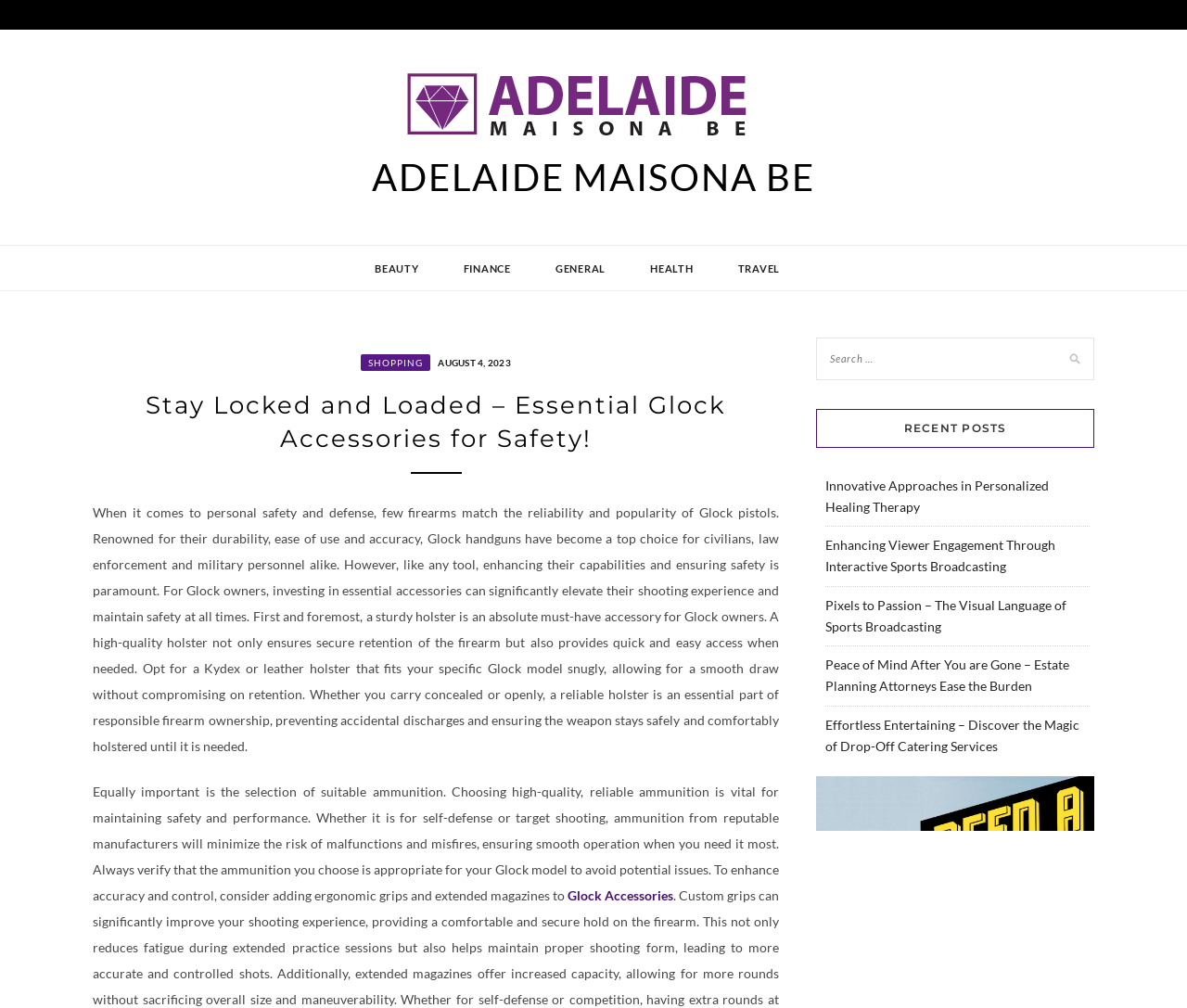Using the information from the screenshot, answer the following question thoroughly:
What is the category of the link 'BEAUTY'?

The link 'BEAUTY' is part of a list of general categories, including 'FINANCE', 'GENERAL', 'HEALTH', and 'TRAVEL', indicating that it is a general category rather than a specific topic related to Glock pistols.